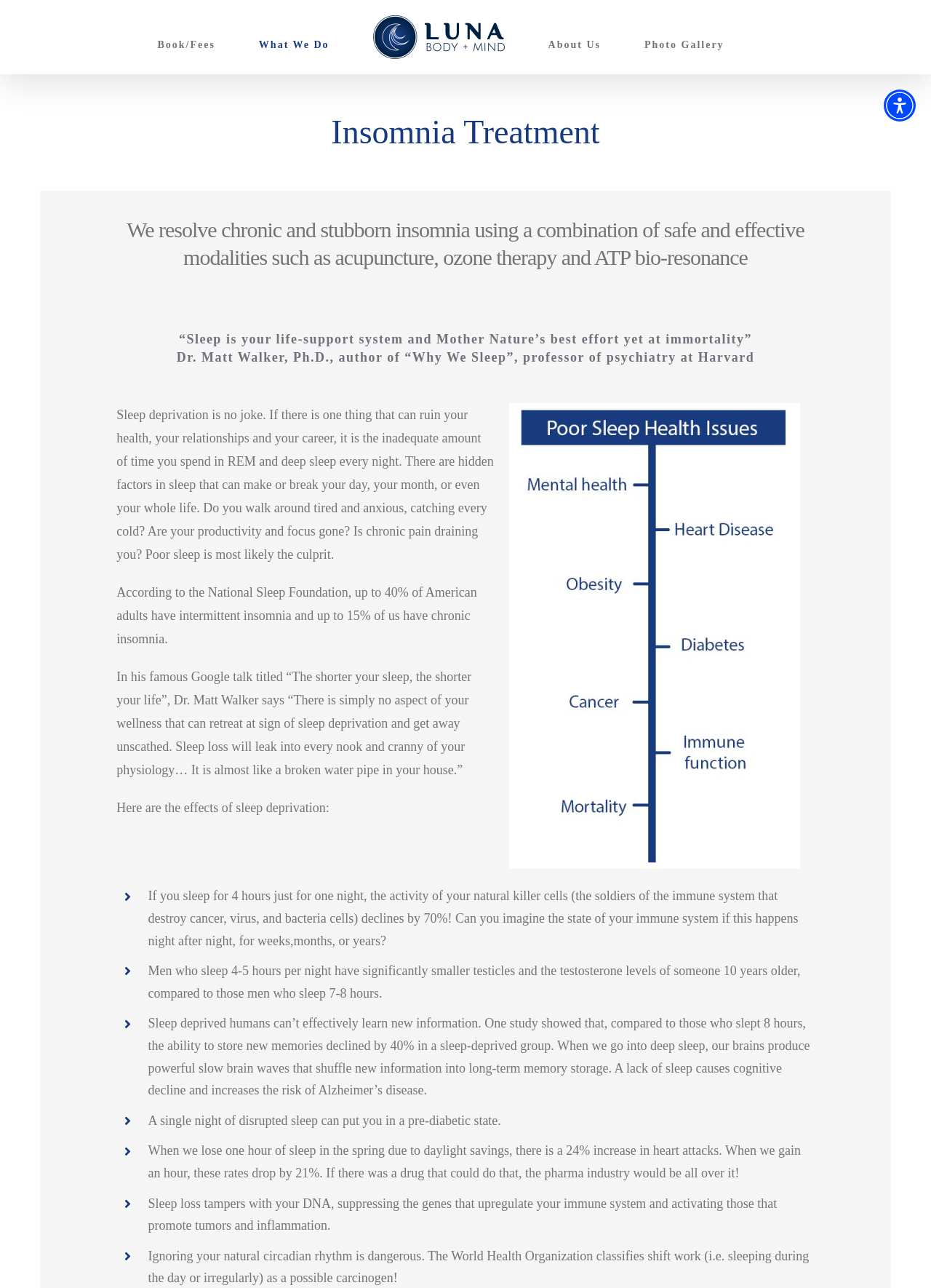Analyze the image and answer the question with as much detail as possible: 
What is the percentage of American adults with intermittent insomnia?

According to the National Sleep Foundation, as mentioned in the webpage, up to 40% of American adults have intermittent insomnia.